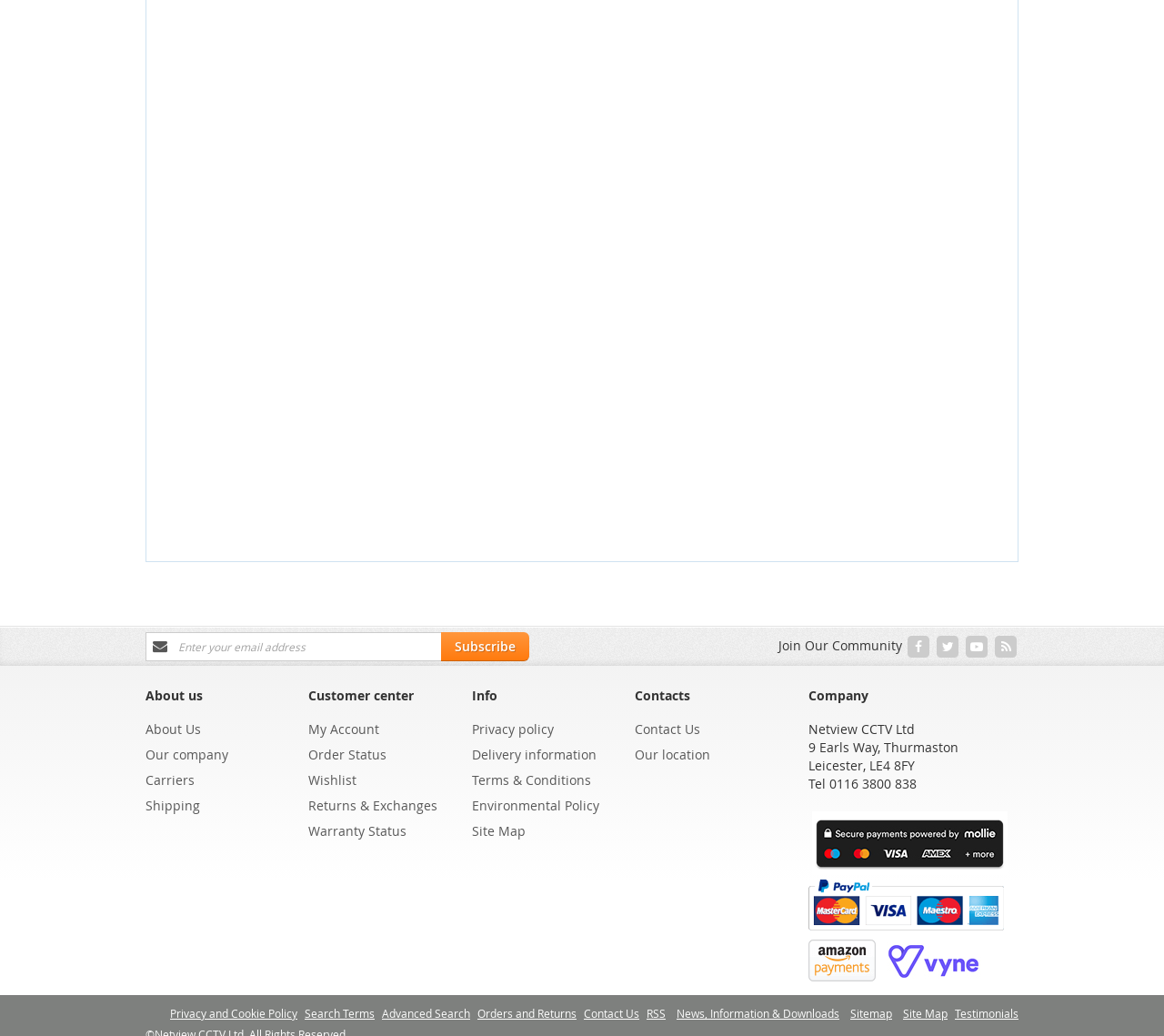Respond to the following question with a brief word or phrase:
How many links are there in the 'About us' section?

4